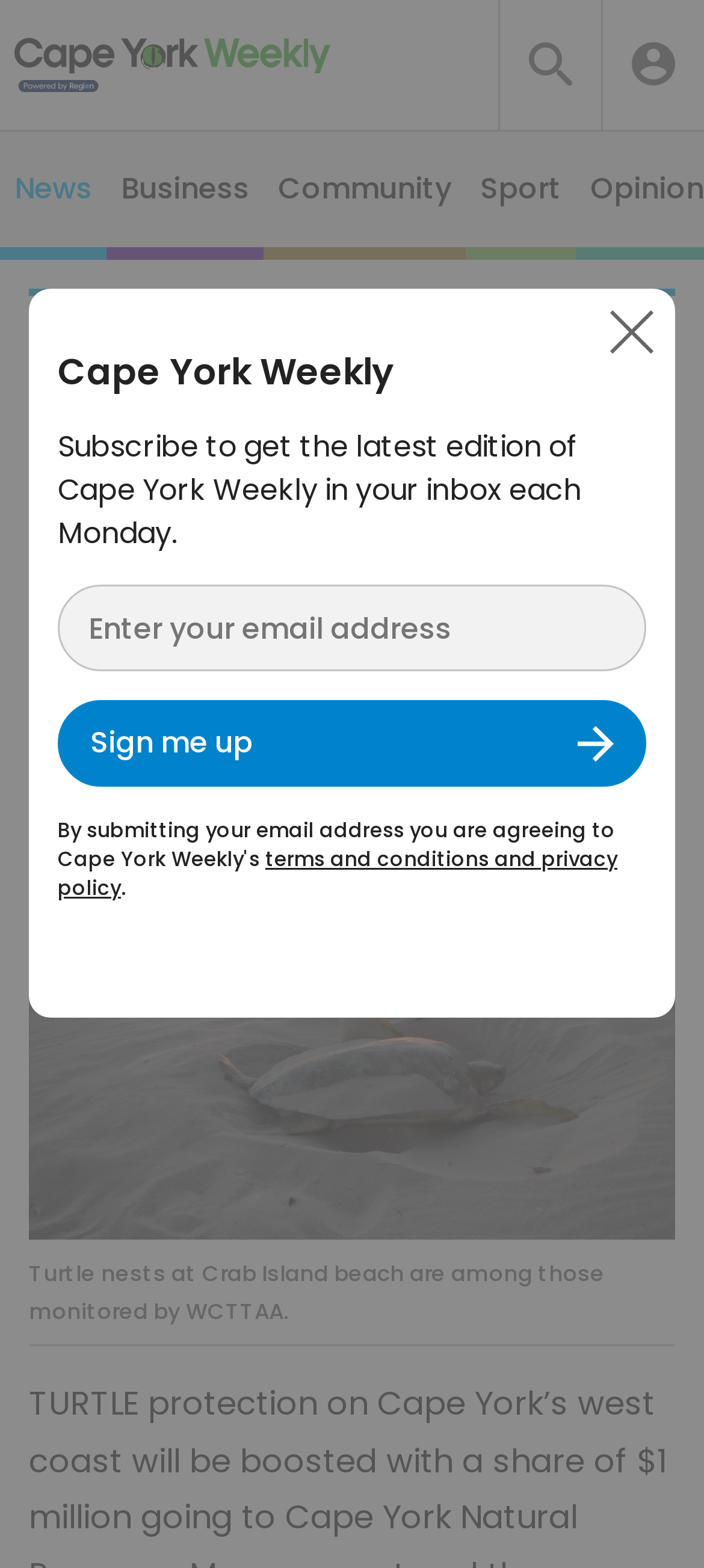What is the topic of the main article?
From the image, respond with a single word or phrase.

Turtle protection